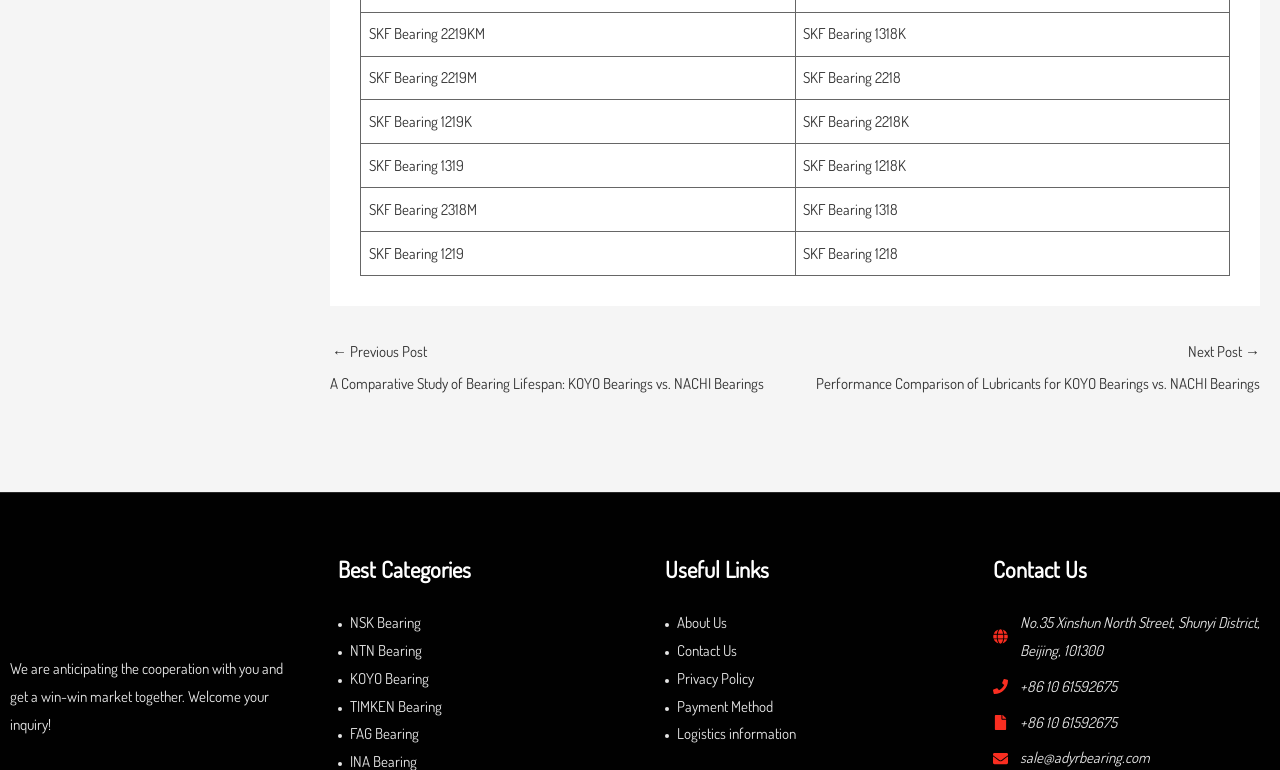Please use the details from the image to answer the following question comprehensively:
What type of products are listed on this page?

Based on the grid cells and links on the page, it appears that the page is listing various types of bearings, including SKF Bearing 2219KM, SKF Bearing 1318K, and others.